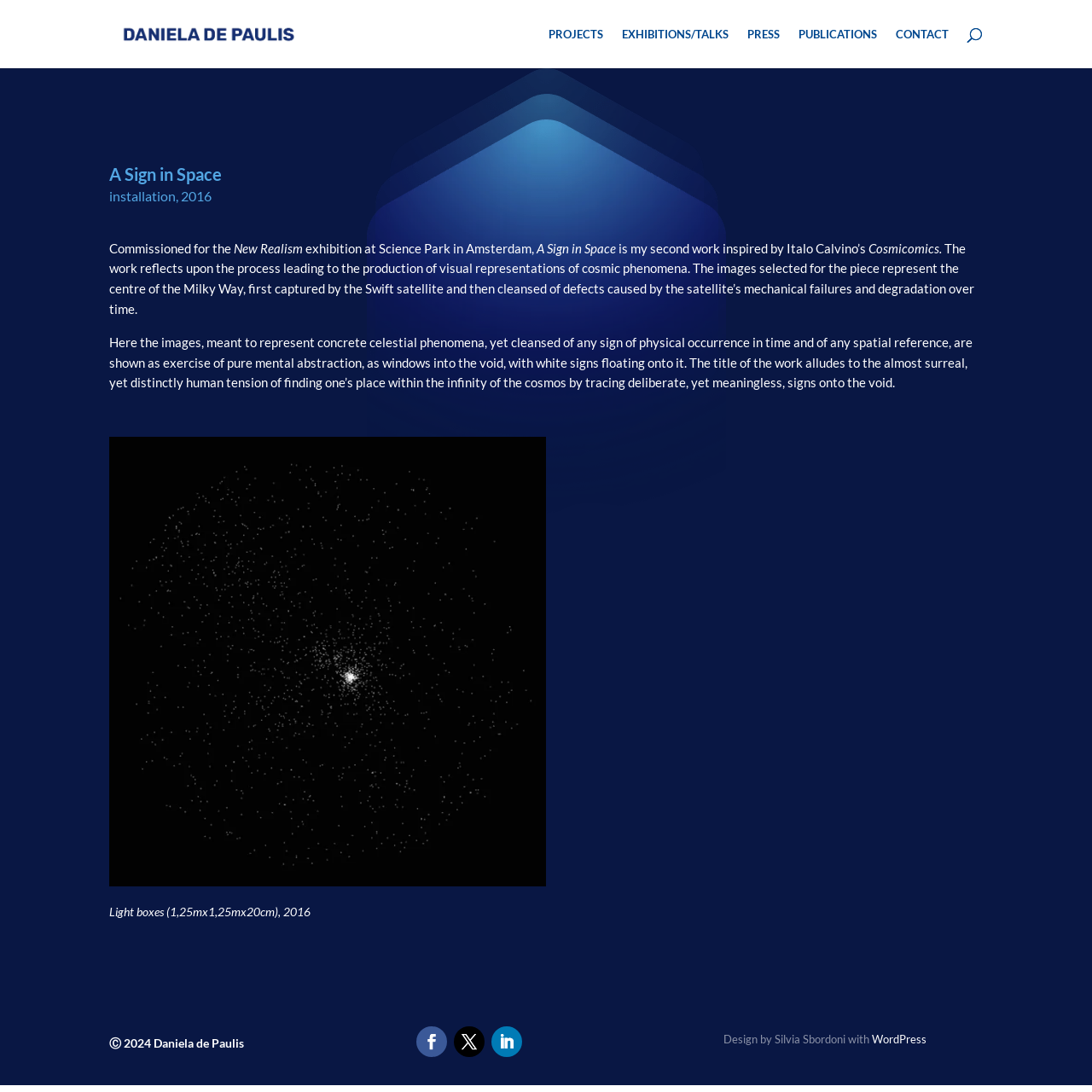What is the name of the exhibition?
Please respond to the question with a detailed and thorough explanation.

The name of the exhibition can be found in the StaticText 'New Realism' within the article section of the webpage, which describes the context of the installation 'A Sign in Space'.